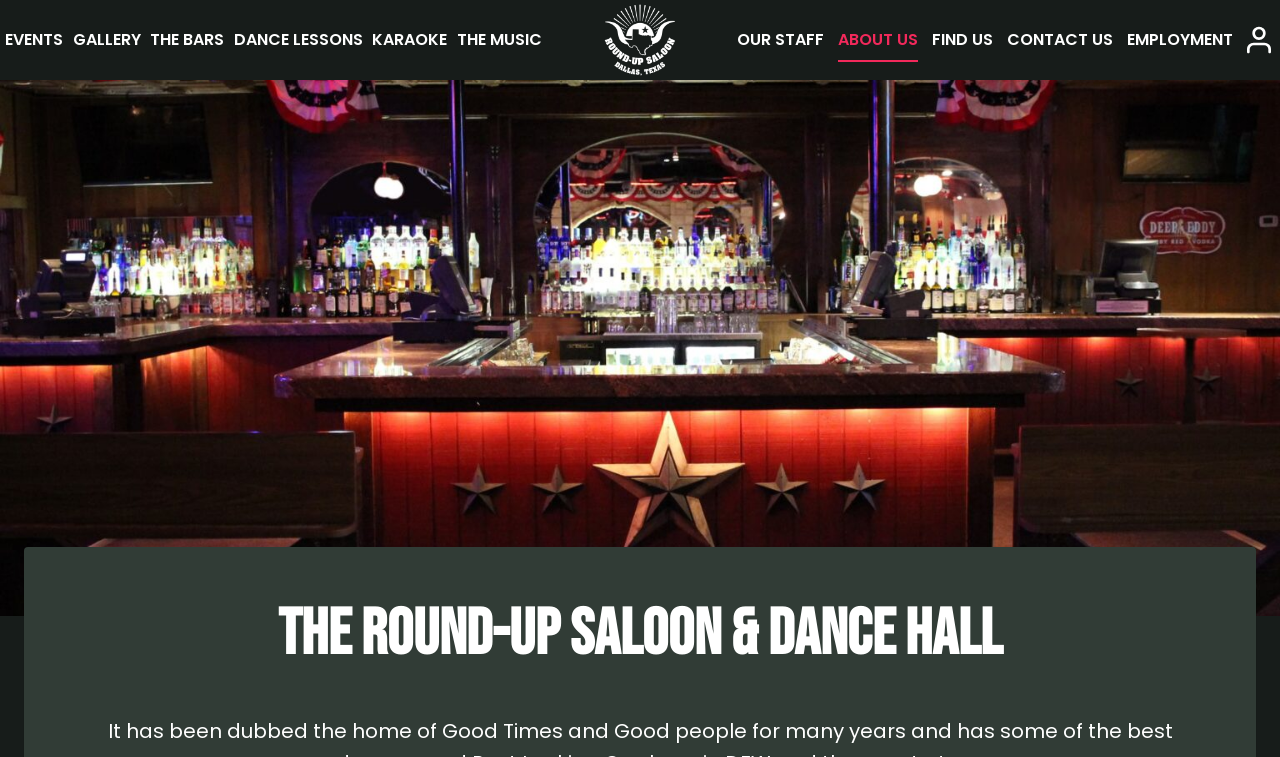Predict the bounding box of the UI element that fits this description: "Find Us".

[0.728, 0.023, 0.776, 0.082]